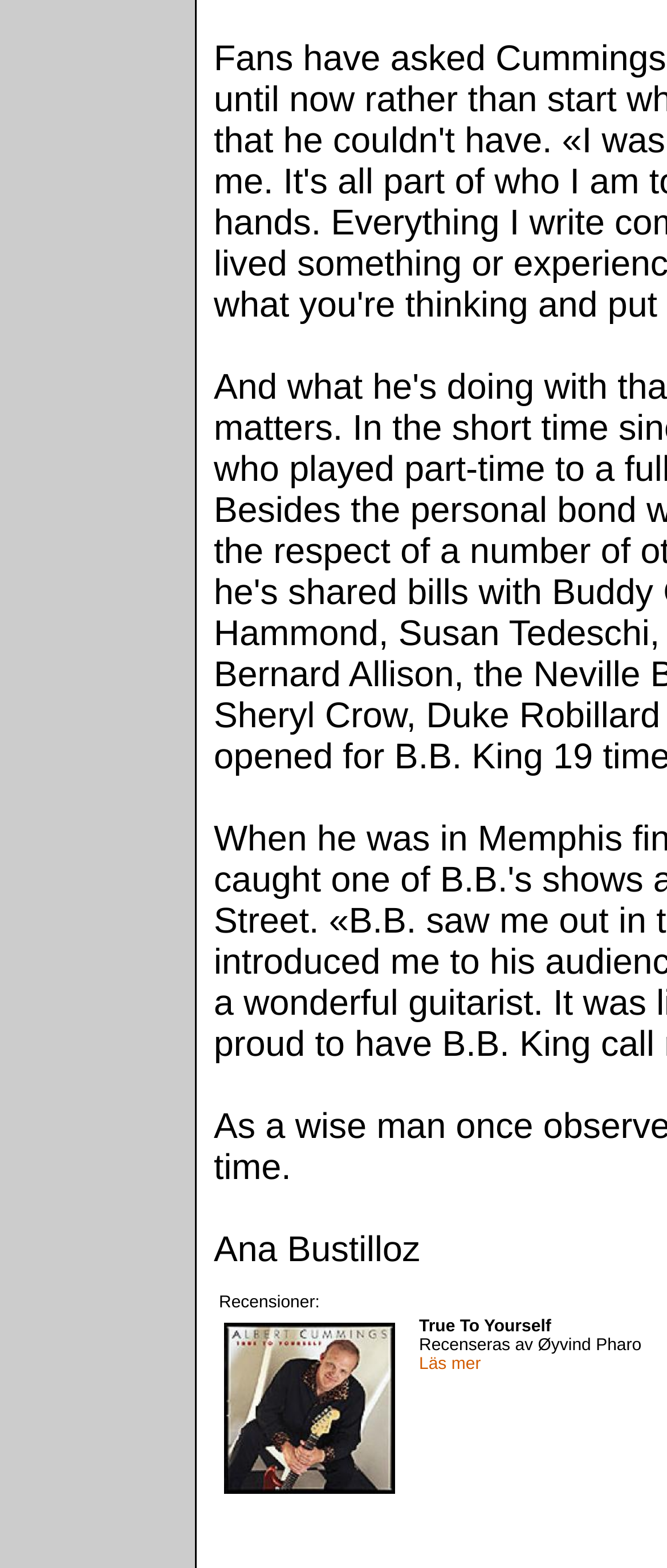Using the elements shown in the image, answer the question comprehensively: Who is the reviewer of the book?

The reviewer's name is mentioned in the text 'True To Yourself Recenseras av Øyvind Pharo Läs mer' which is a part of the table cell containing the book title and review information.